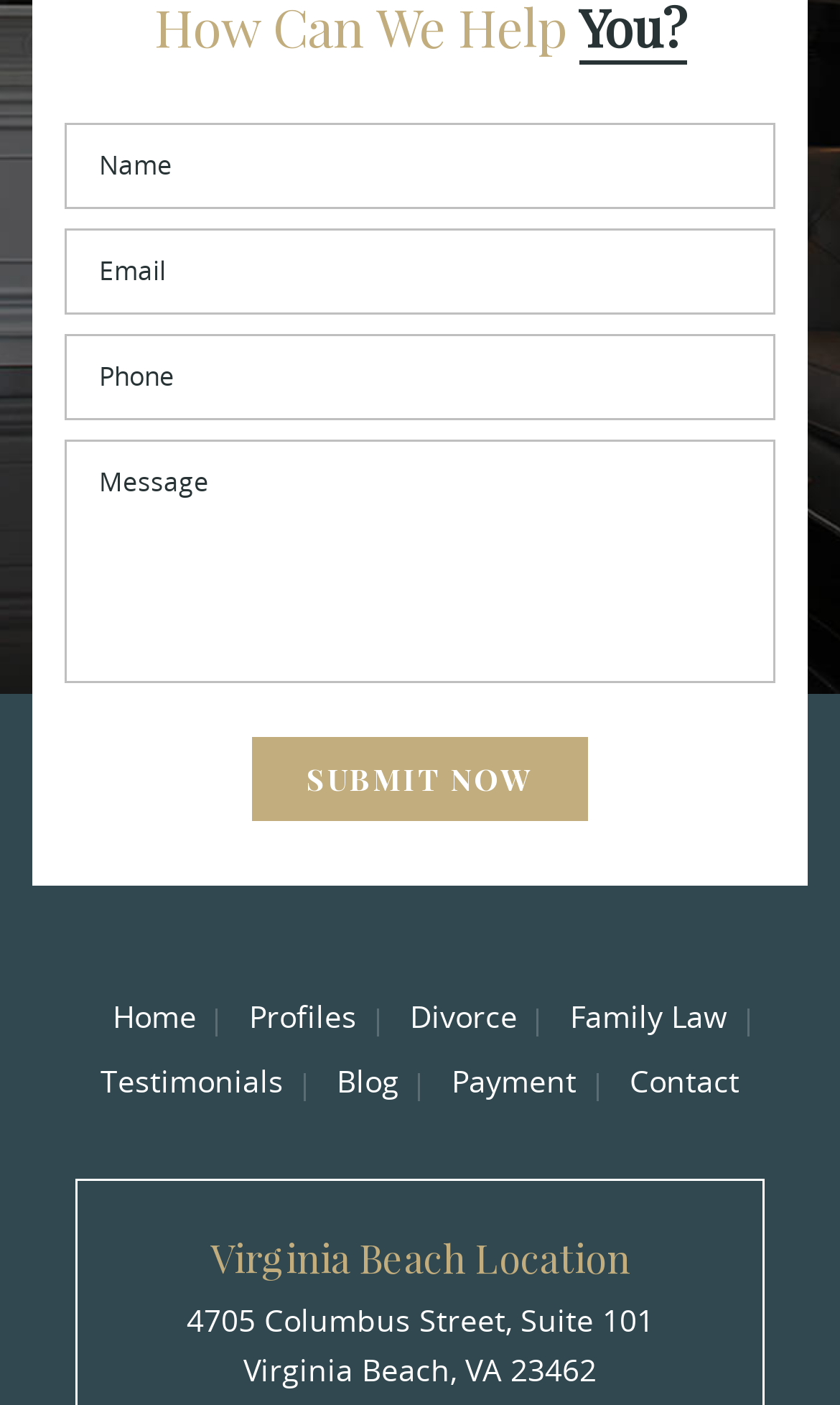Identify the bounding box coordinates of the region that should be clicked to execute the following instruction: "Go to the home page".

[0.134, 0.709, 0.234, 0.738]